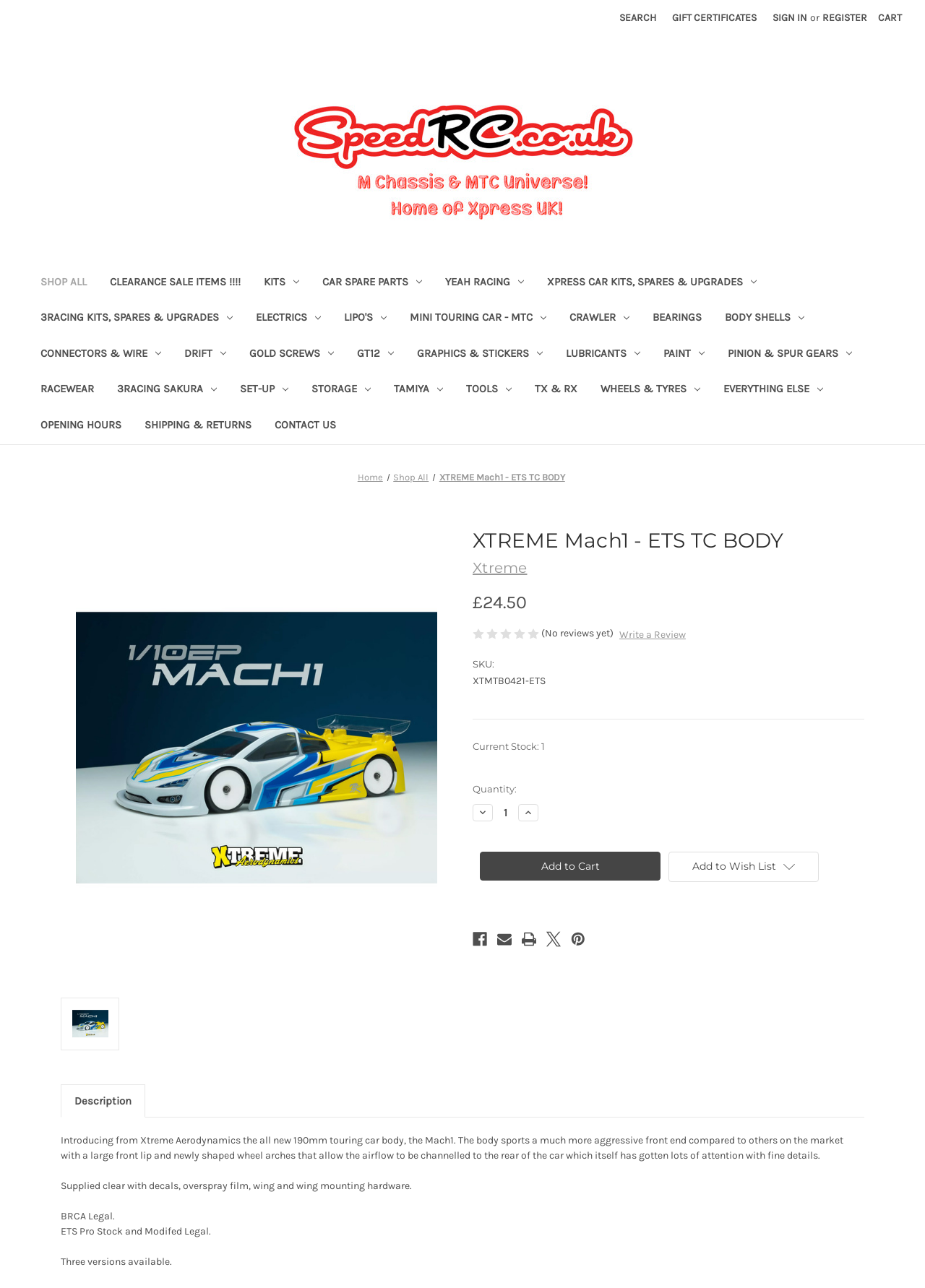Respond to the following question using a concise word or phrase: 
How can users navigate to other product categories?

Through the links on the left side